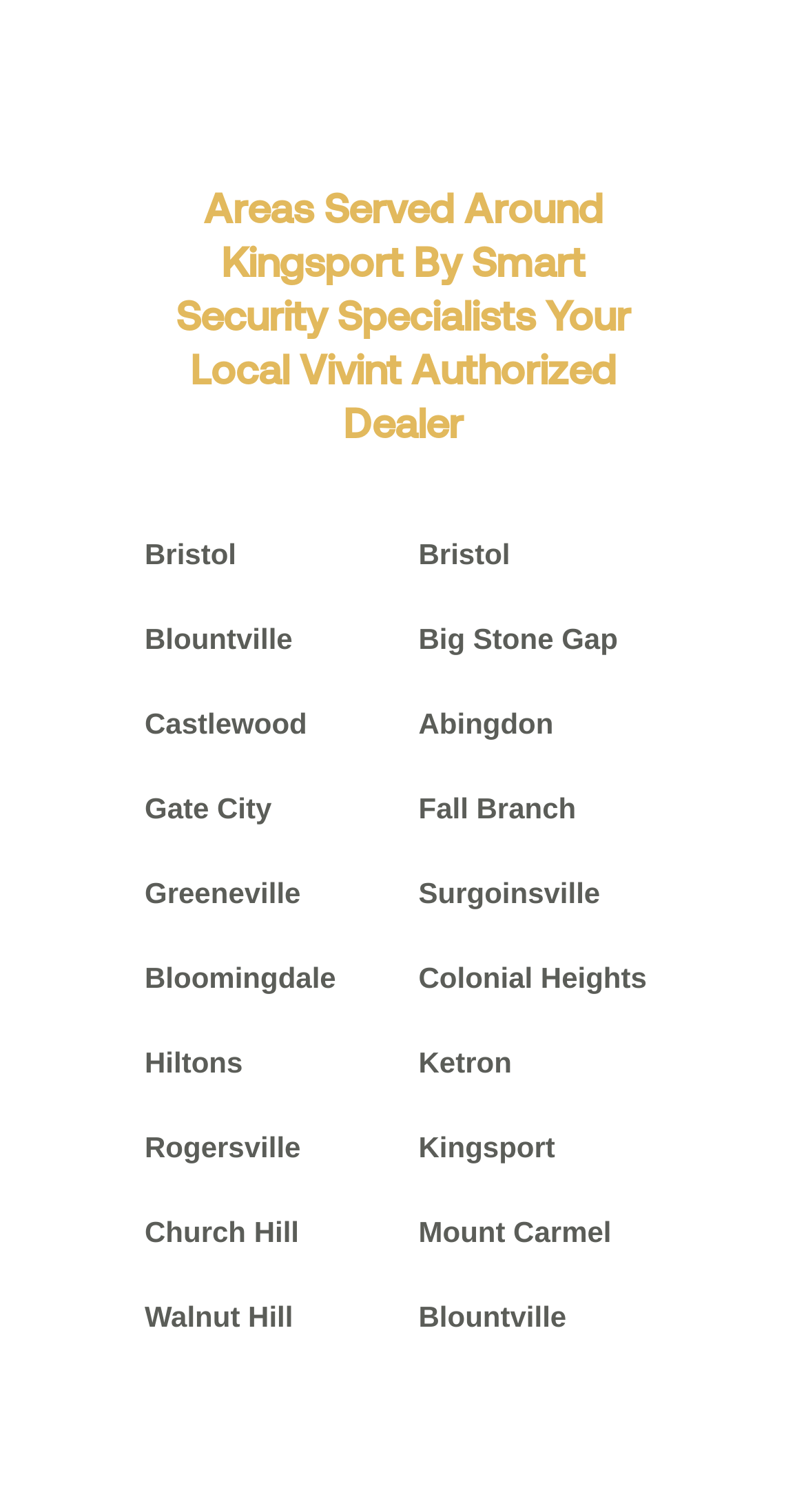Identify the bounding box coordinates of the clickable section necessary to follow the following instruction: "Visit Abingdon". The coordinates should be presented as four float numbers from 0 to 1, i.e., [left, top, right, bottom].

[0.519, 0.468, 0.687, 0.49]